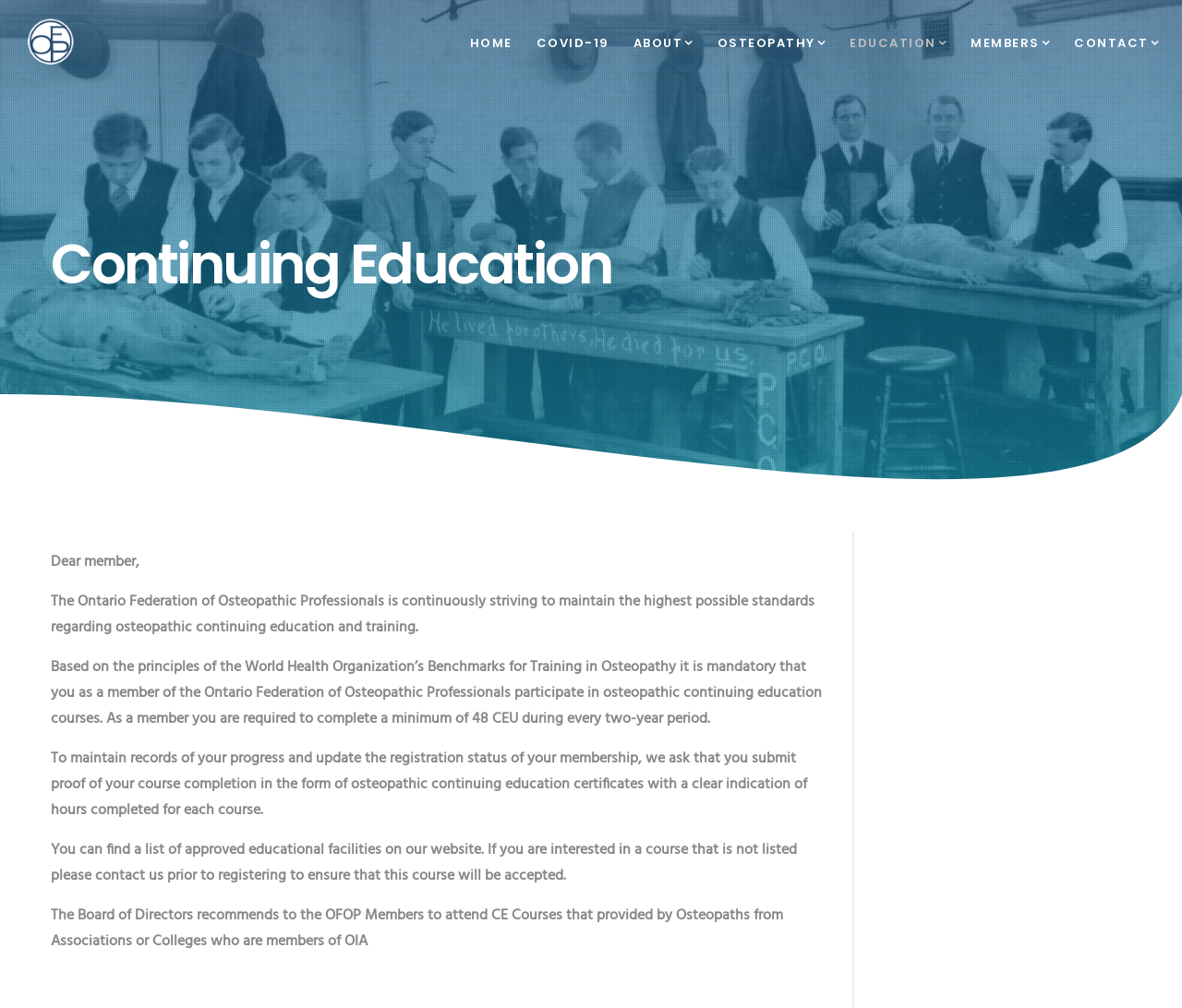Please locate the bounding box coordinates of the region I need to click to follow this instruction: "Click the OFOP logo".

[0.023, 0.018, 0.062, 0.064]